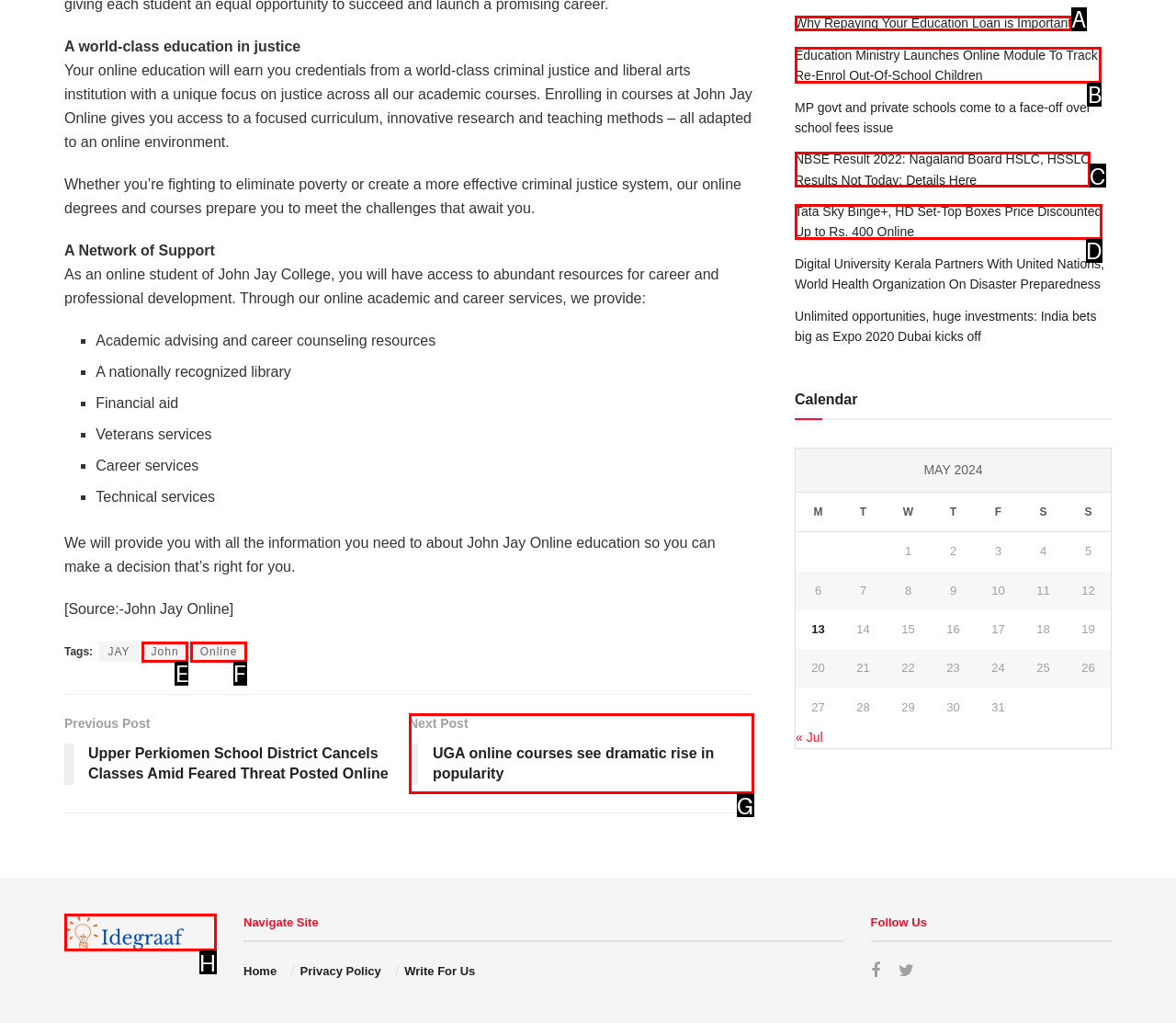Find the option that fits the given description: John
Answer with the letter representing the correct choice directly.

E